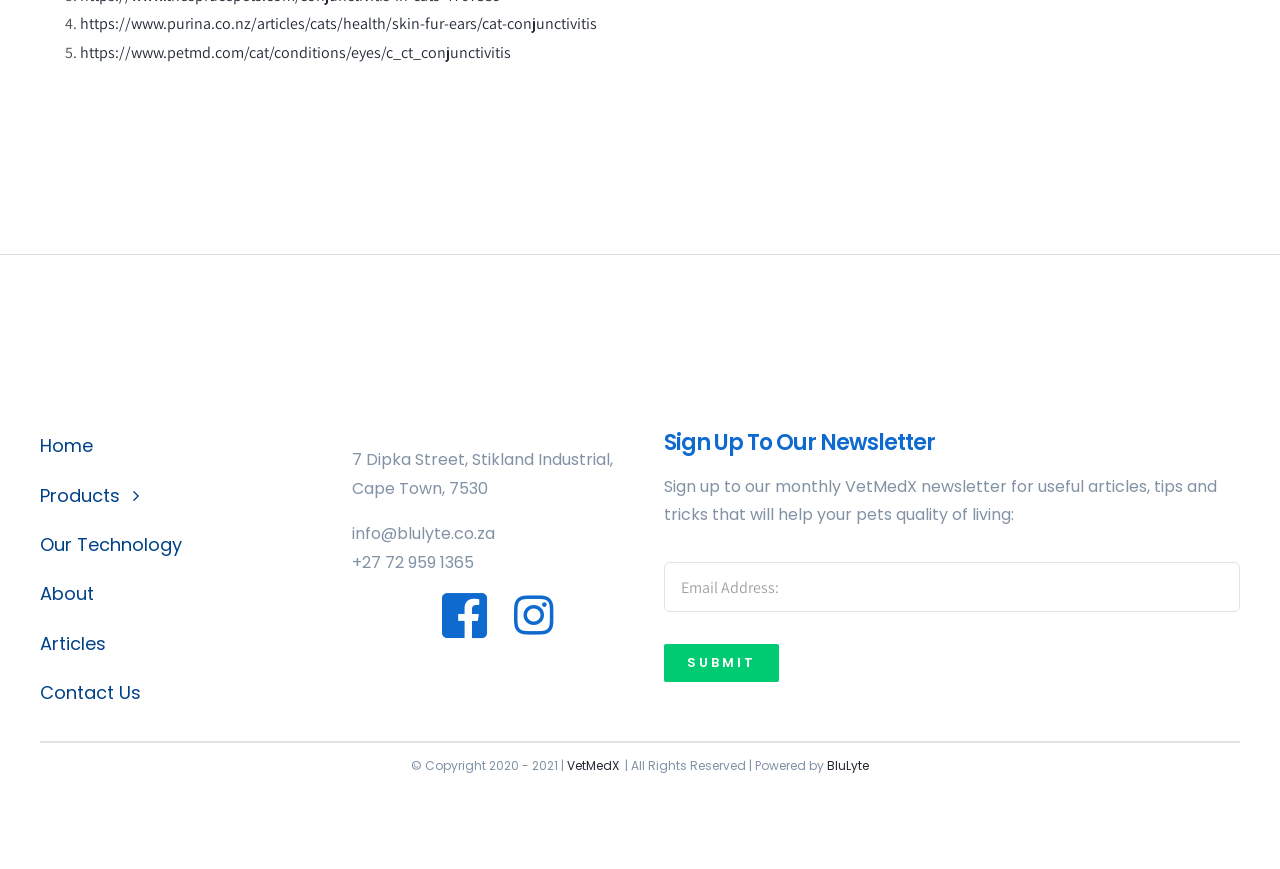Pinpoint the bounding box coordinates of the area that should be clicked to complete the following instruction: "Visit the VetMedX Facebook page". The coordinates must be given as four float numbers between 0 and 1, i.e., [left, top, right, bottom].

[0.345, 0.683, 0.381, 0.735]